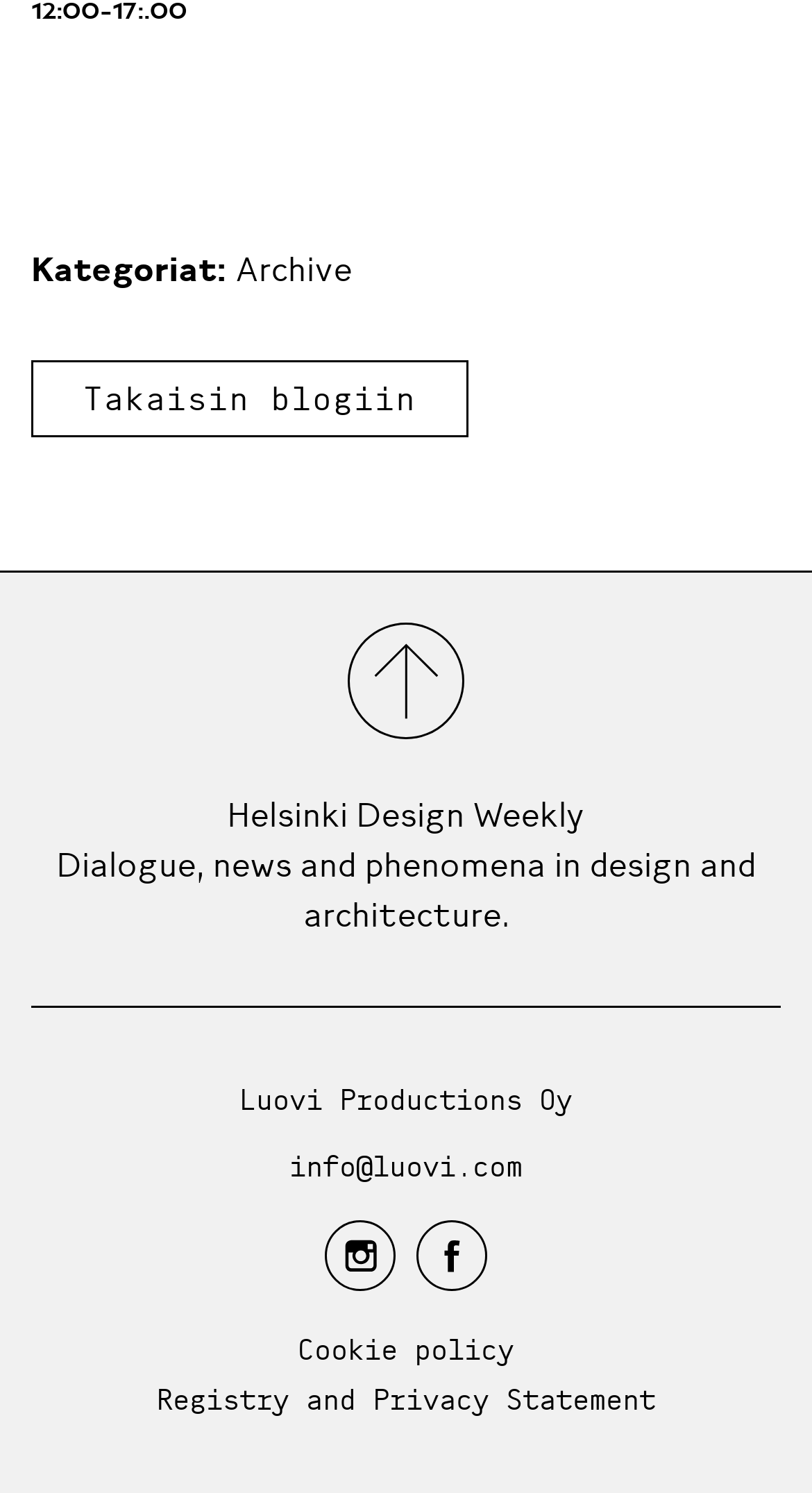What is the name of the blog?
Observe the image and answer the question with a one-word or short phrase response.

Helsinki Design Weekly